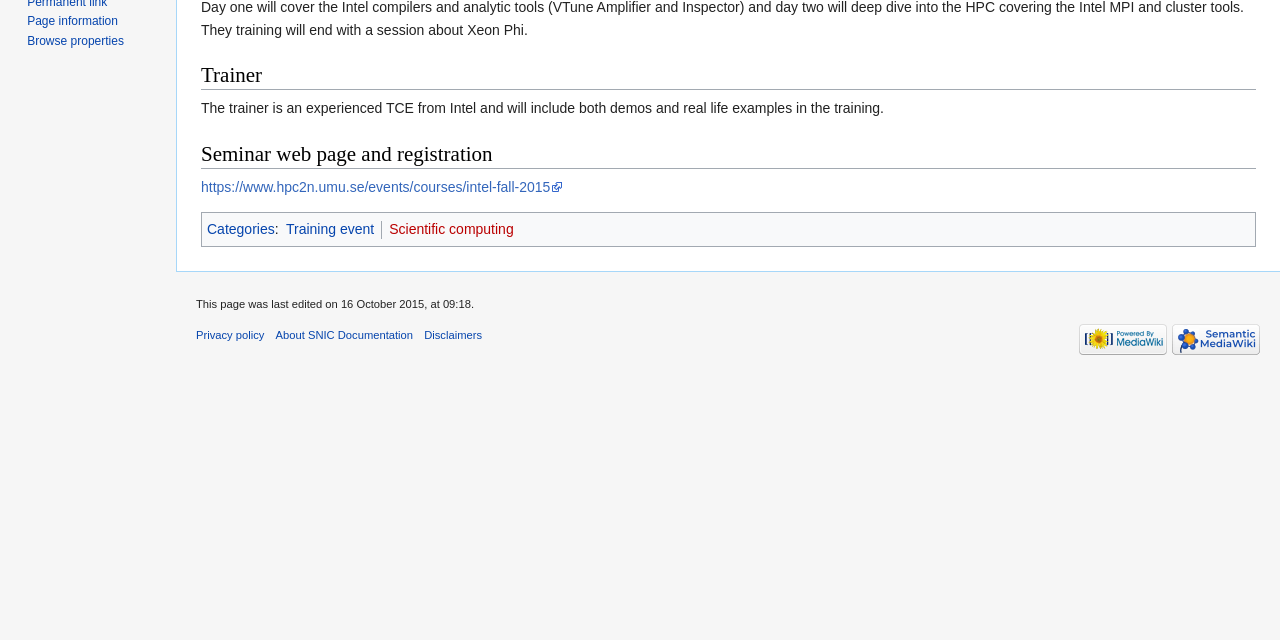Please find the bounding box coordinates in the format (top-left x, top-left y, bottom-right x, bottom-right y) for the given element description. Ensure the coordinates are floating point numbers between 0 and 1. Description: https://www.hpc2n.umu.se/events/courses/intel-fall-2015

[0.157, 0.28, 0.44, 0.305]